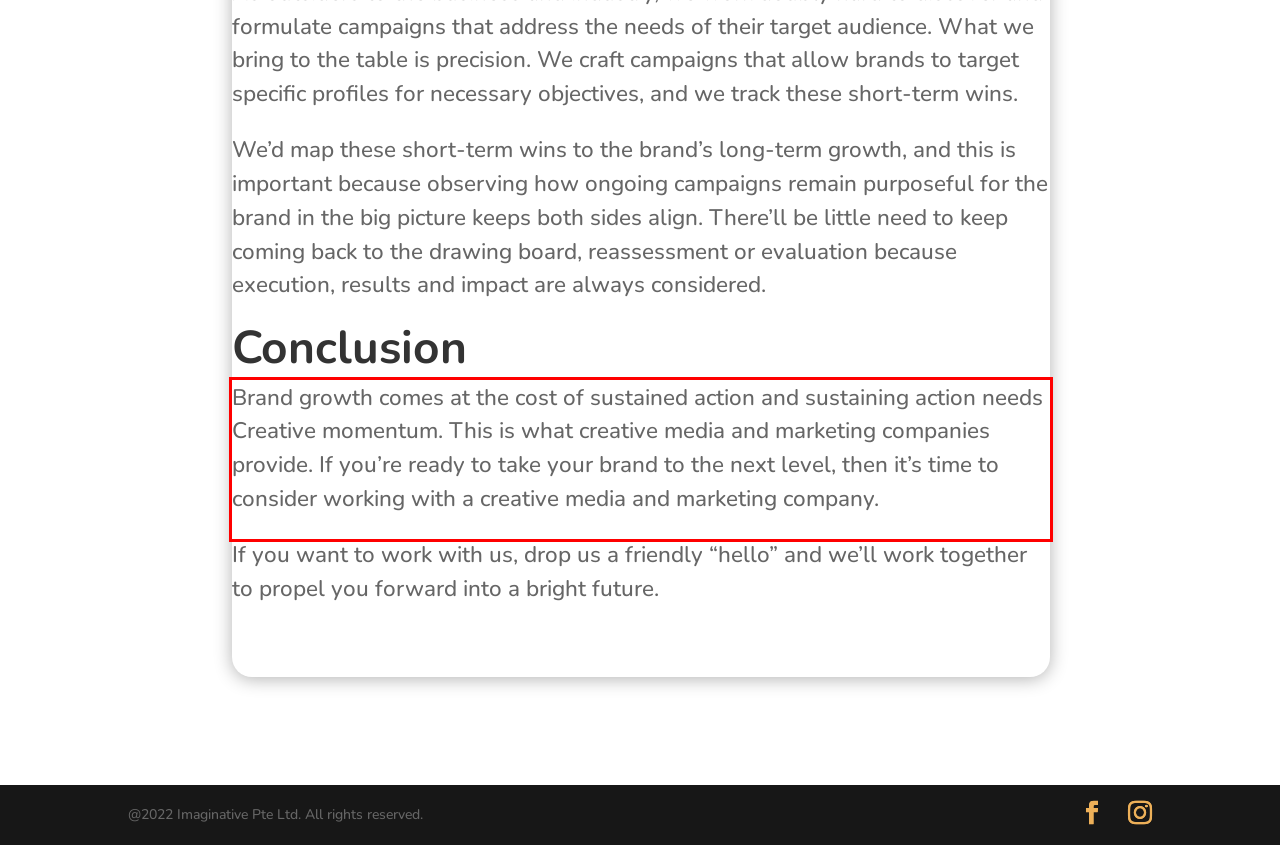Please use OCR to extract the text content from the red bounding box in the provided webpage screenshot.

Brand growth comes at the cost of sustained action and sustaining action needs Creative momentum. This is what creative media and marketing companies provide. If you’re ready to take your brand to the next level, then it’s time to consider working with a creative media and marketing company.